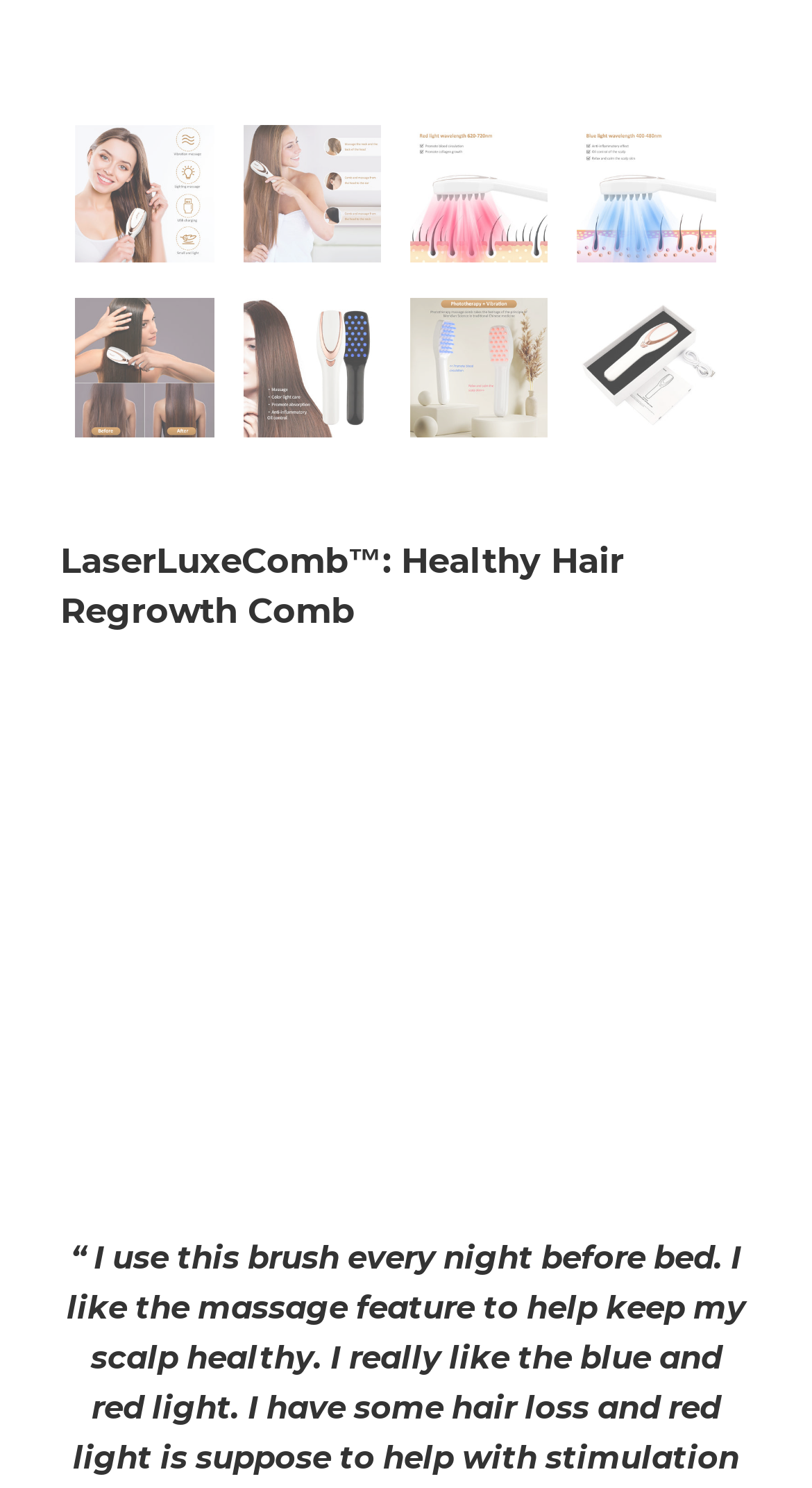Please determine the bounding box coordinates for the element that should be clicked to follow these instructions: "Click the BUY IT NOW button".

[0.074, 0.629, 0.926, 0.689]